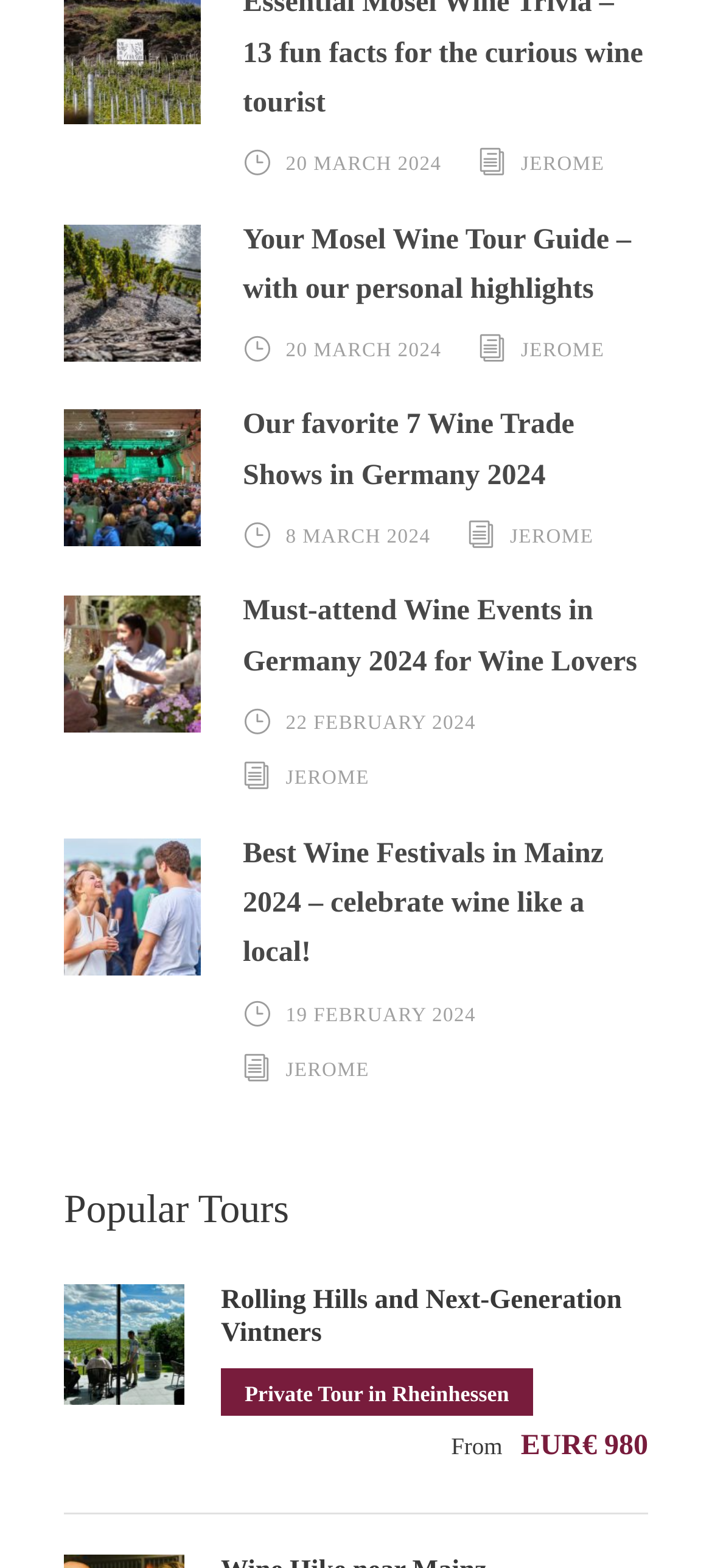Determine the bounding box coordinates of the target area to click to execute the following instruction: "Click on the link to view wine fair in Germany."

[0.09, 0.291, 0.282, 0.315]